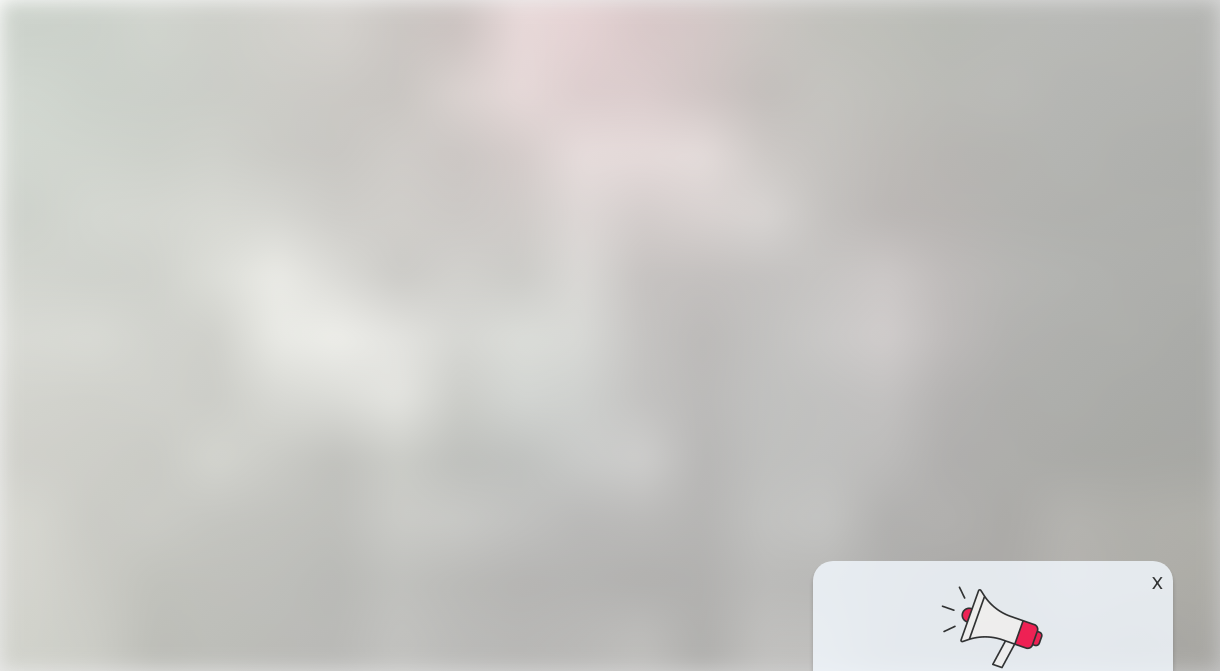Reply to the question below using a single word or brief phrase:
What is the magician doing in the image?

Performing tricks